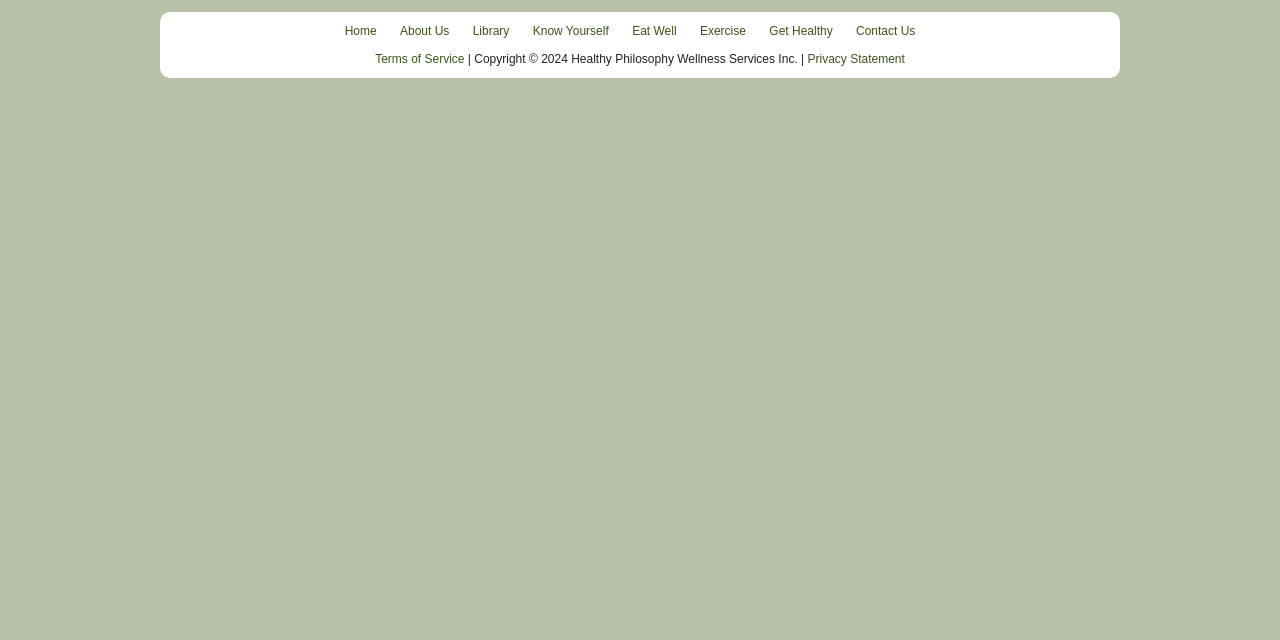Bounding box coordinates are given in the format (top-left x, top-left y, bottom-right x, bottom-right y). All values should be floating point numbers between 0 and 1. Provide the bounding box coordinate for the UI element described as: Exercise

[0.547, 0.038, 0.583, 0.062]